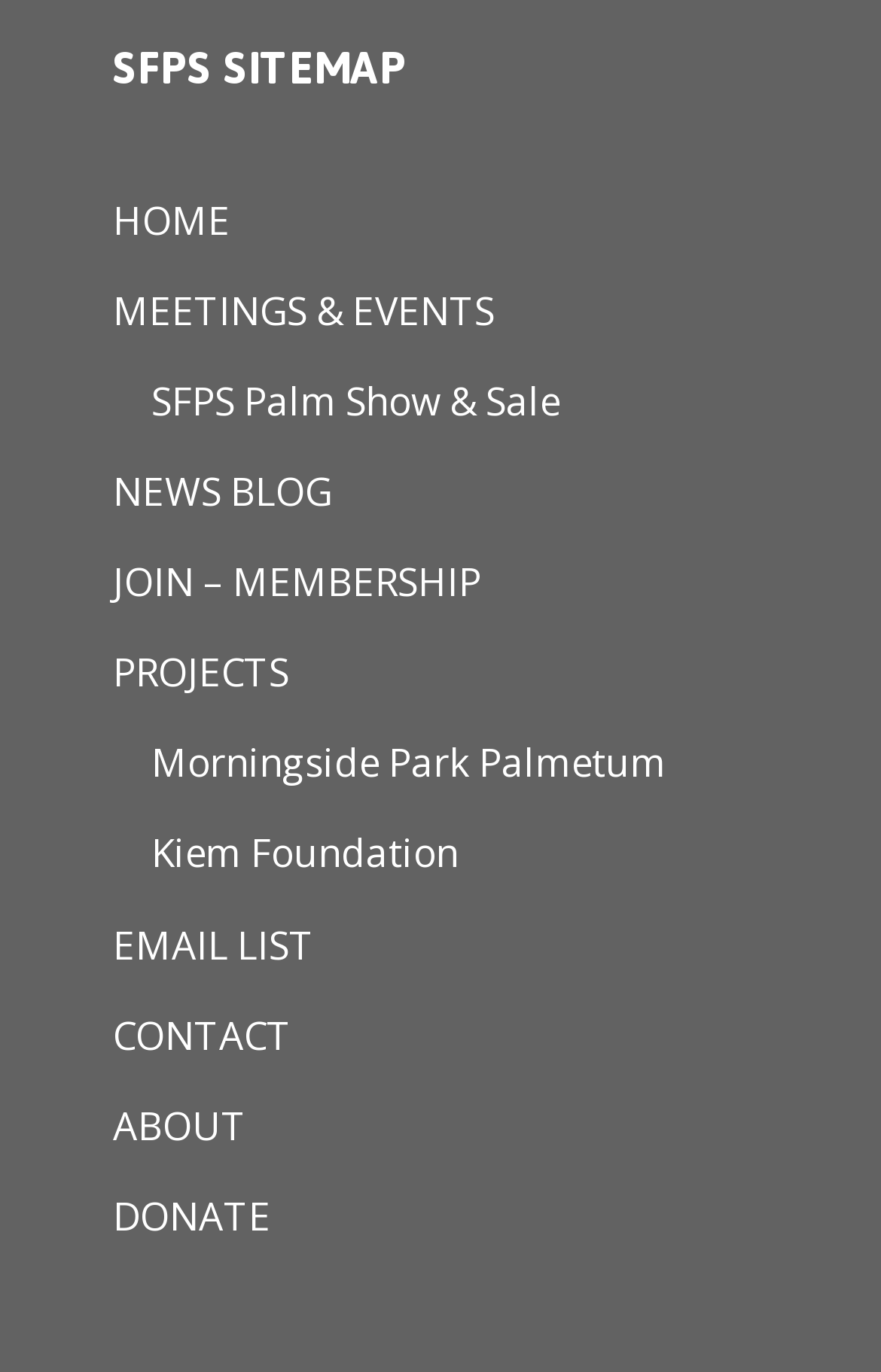Highlight the bounding box coordinates of the element you need to click to perform the following instruction: "contact us."

[0.128, 0.735, 0.331, 0.773]